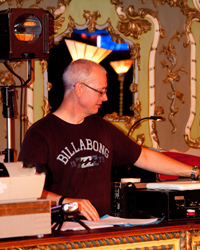Give a comprehensive caption for the image.

The image features Bill Dowling, a studio engineer, depicted in a candid moment as he operates equipment in a vibrant studio setting. He is wearing a casual Billabong t-shirt, indicative of a relaxed work environment. The background showcases ornate decor, adding an artistic flair to the scene. This image captures the essence of an audio production studio, emphasizing the skilled craftsmanship involved in sound engineering. Bill's focused expression highlights his dedication to his craft in the dynamic landscape of audio production.